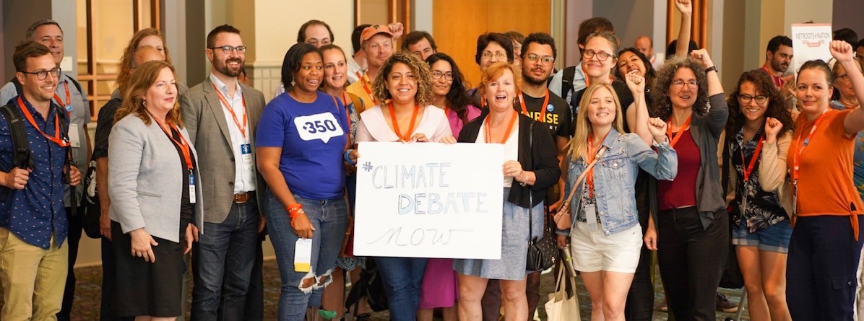Give a detailed account of everything present in the image.

At the 2019 Netroots Nation Conference held in Philadelphia, a diverse group of over 3,000 progressive activists gathered to address crucial issues facing the movement, with a significant focus on climate change. In this spirited moment captured in the image, participants demonstrate their commitment to climate action by rallying together, proudly displaying a sign that reads "#CLIMATE DEBATE NOW." Many members are wearing orange lanyards, symbolizing solidarity in their call for a national conversation on climate policies. The energy of the group, which includes both men and women of varying backgrounds, highlights the collective urgency and enthusiasm for progress on climate issues as they advocate for an inclusive dialogue on sustainable solutions.